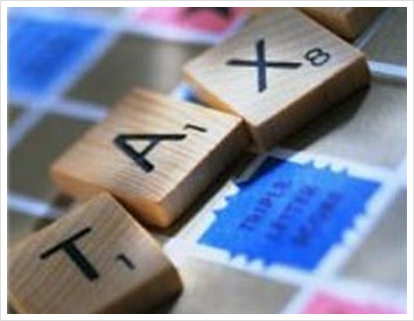What is the significance of the image in relation to the firm's services?
Utilize the information in the image to give a detailed answer to the question.

The artistic representation of the wooden letter tiles spelling out 'TAX' against a game board-like background emphasizes the significance of taxes in financial life, which aligns with the services offered by the firm, highlighting their expertise in tax preparation for individuals, businesses, and organizations.